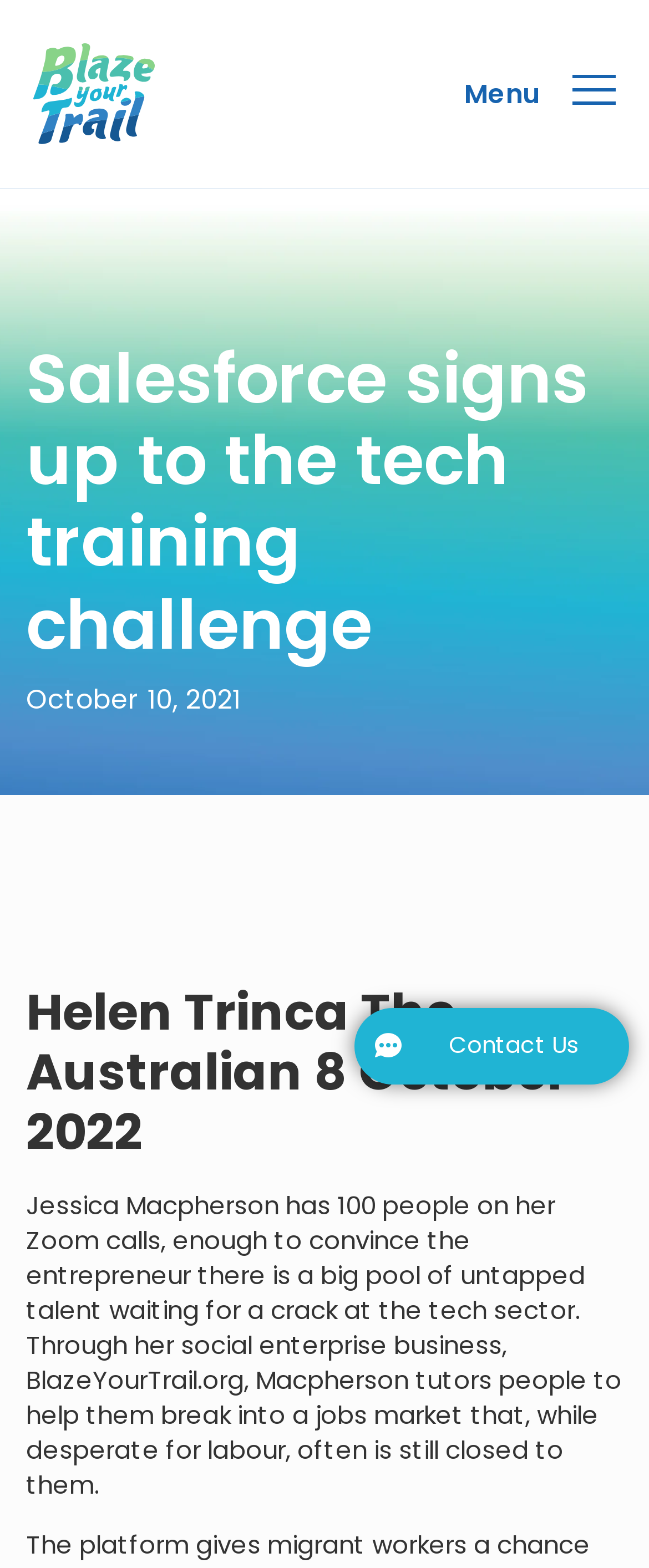Who is the entrepreneur mentioned in the article?
Provide an in-depth and detailed explanation in response to the question.

The article mentions Jessica Macpherson as the entrepreneur who has 100 people on her Zoom calls, enough to convince her that there is a big pool of untapped talent waiting for a crack at the tech sector.